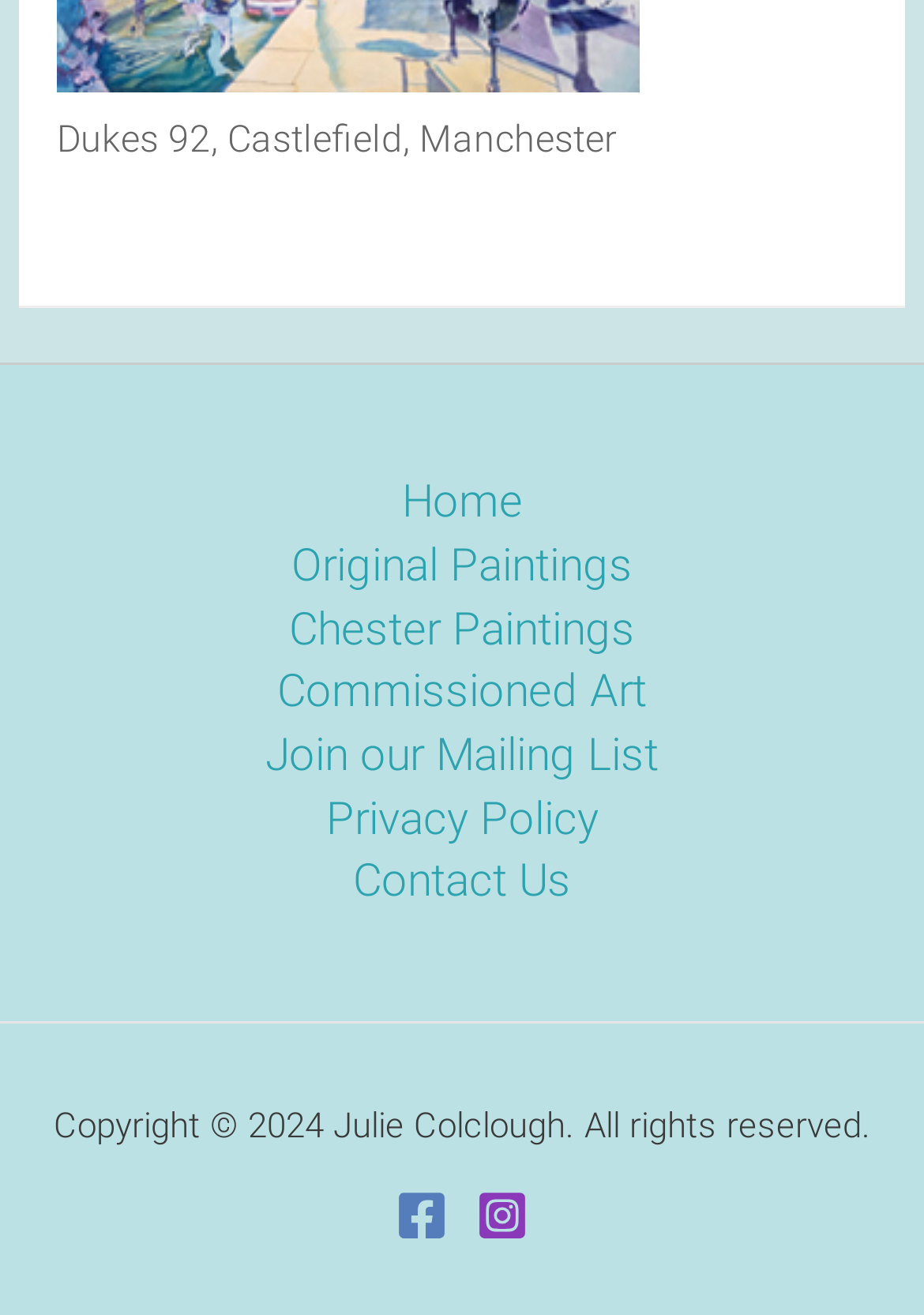Identify the bounding box coordinates for the element that needs to be clicked to fulfill this instruction: "visit Facebook page". Provide the coordinates in the format of four float numbers between 0 and 1: [left, top, right, bottom].

[0.428, 0.904, 0.485, 0.943]